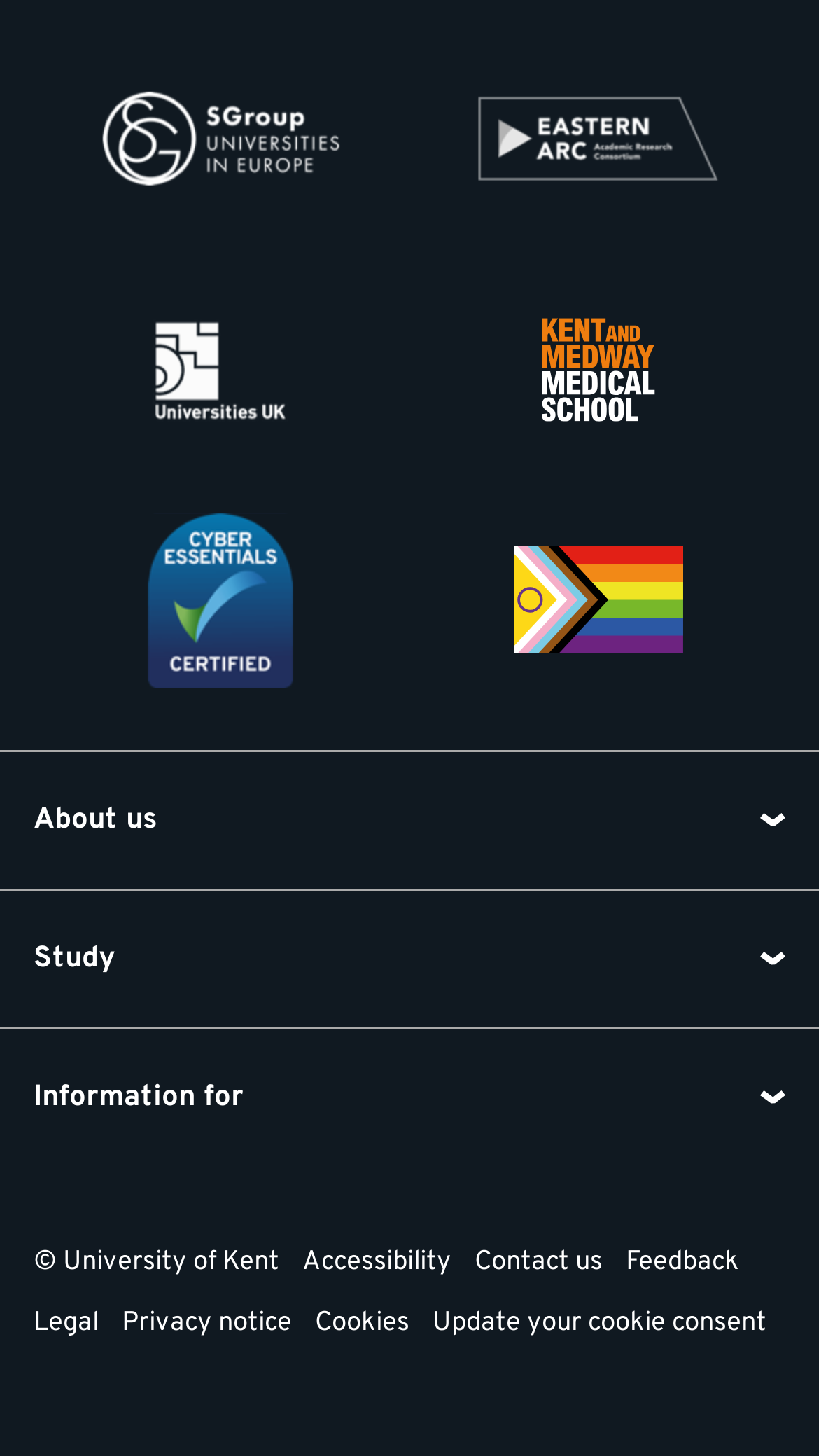What is the first affiliation listed?
Please give a detailed and elaborate answer to the question.

The first affiliation listed is 'SGroup European Universities Network' which is a link element with an image, located at the top of the webpage.